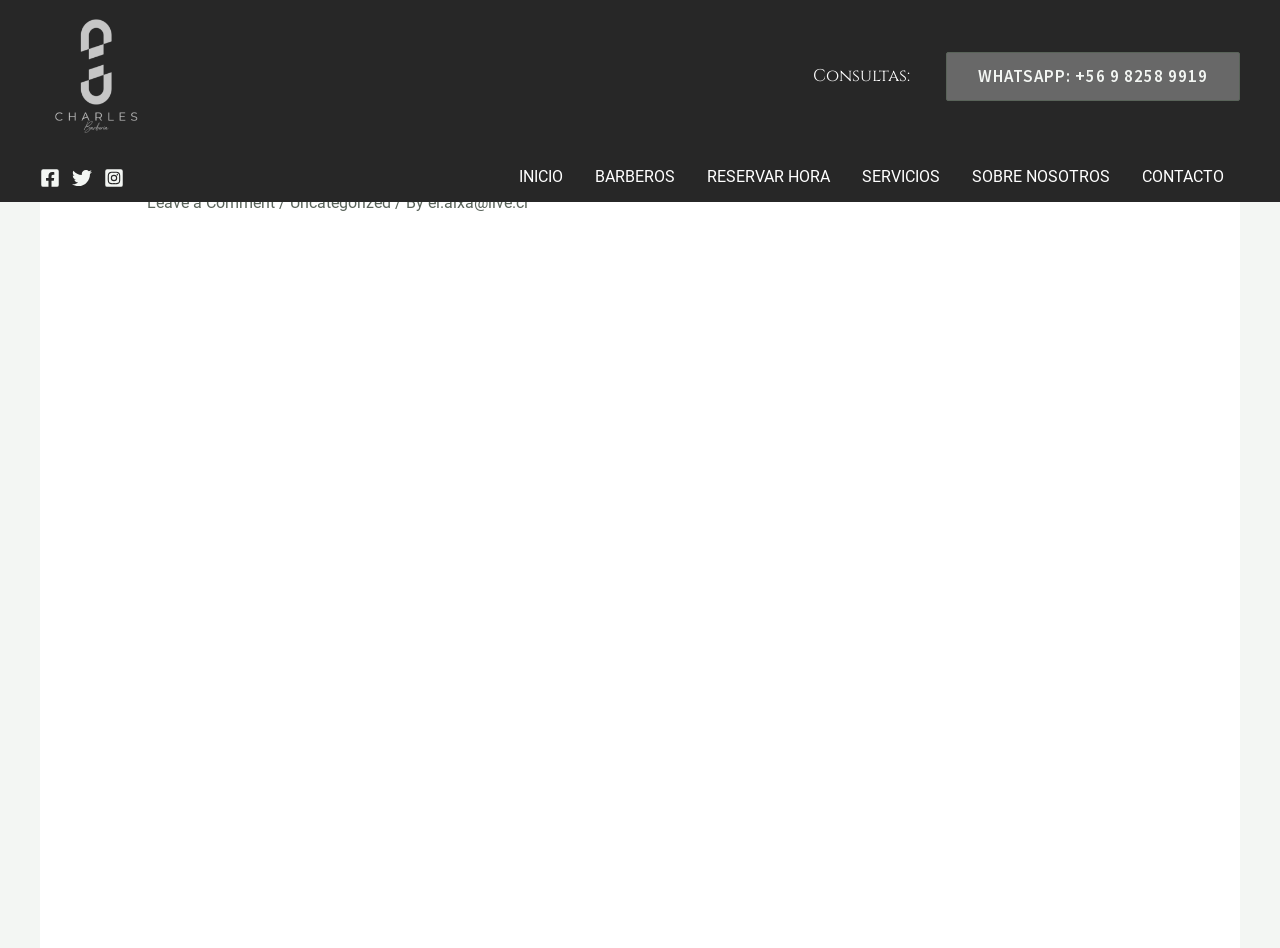Specify the bounding box coordinates of the element's area that should be clicked to execute the given instruction: "Go to the site navigation". The coordinates should be four float numbers between 0 and 1, i.e., [left, top, right, bottom].

[0.393, 0.16, 0.969, 0.213]